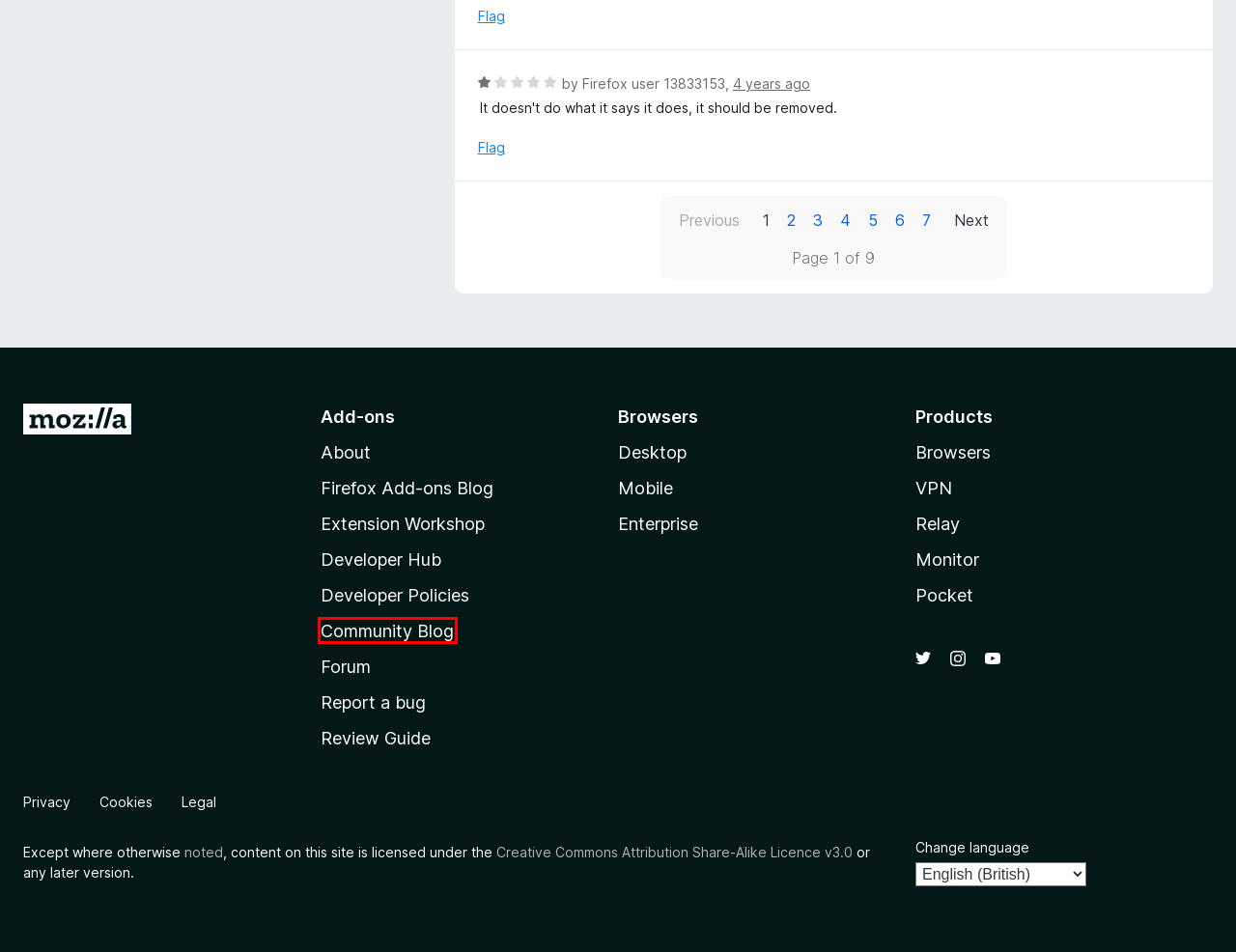A screenshot of a webpage is given, featuring a red bounding box around a UI element. Please choose the webpage description that best aligns with the new webpage after clicking the element in the bounding box. These are the descriptions:
A. AMO Policies — Mozilla
B. CC BY-SA 3.0 Deed | Attribution-ShareAlike 3.0 Unported
 | Creative Commons
C. Pocket
D. Contact us - Mozilla | MDN
E. Mozilla Monitor
F. Get Firefox for your enterprise with ESR and Rapid Release
G. Mozilla Add-ons Community Blog -
H. Firefox mobile browsers put your privacy first

G